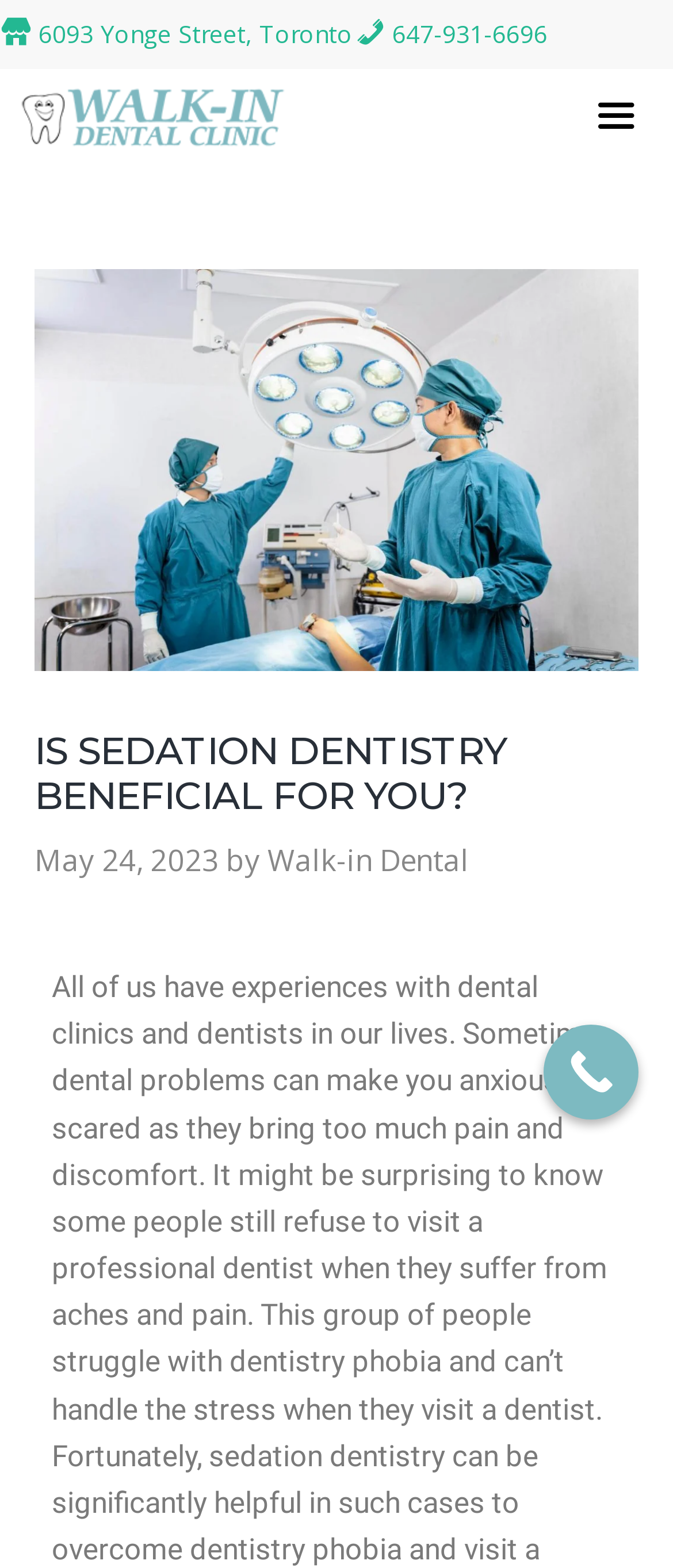Respond to the question below with a single word or phrase:
When was the article published?

May 24, 2023